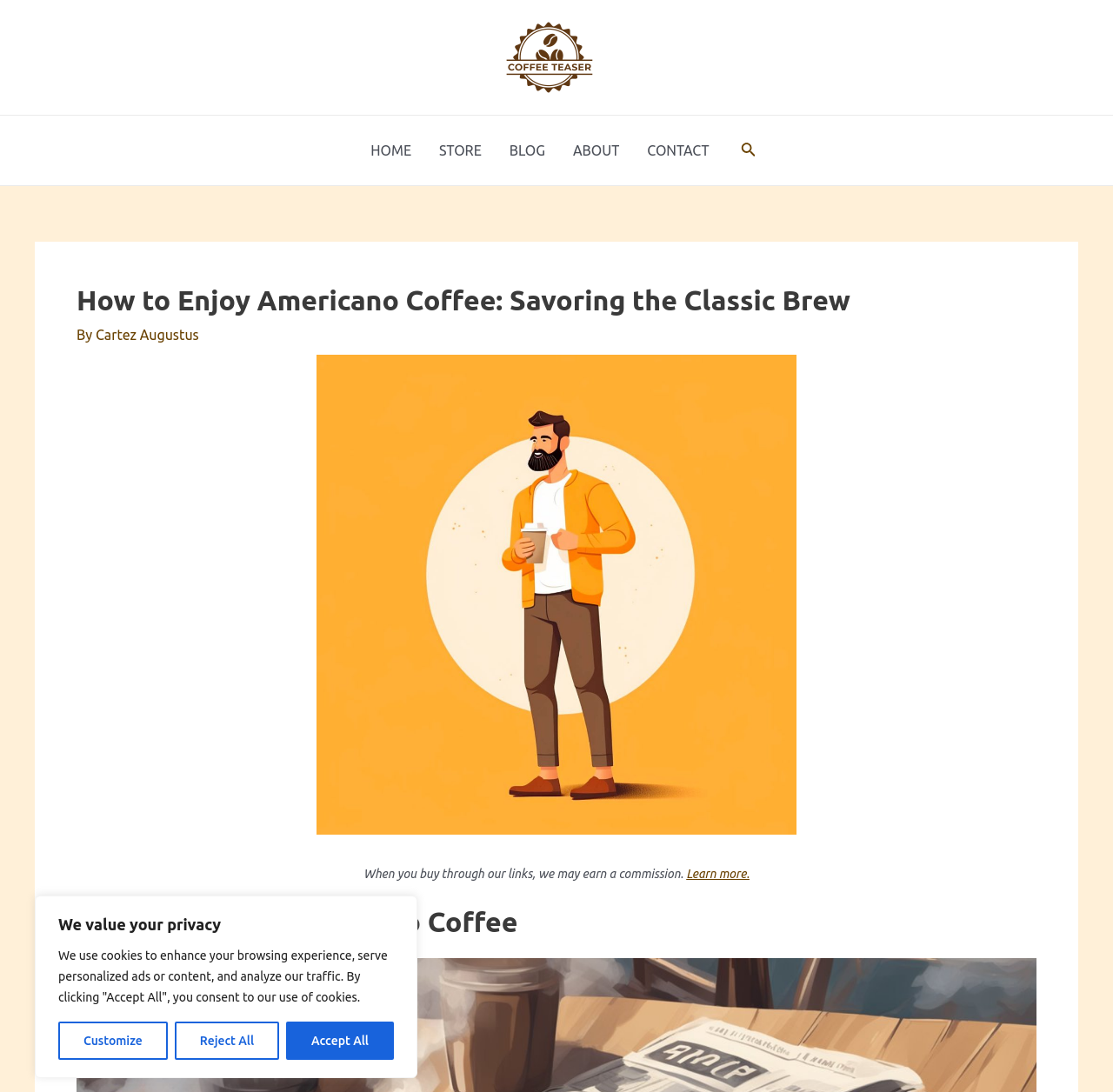Could you please study the image and provide a detailed answer to the question:
What is the illustration in the header?

I looked at the image in the header and saw that it is an illustration of a man standing with a cup of coffee. This image is likely used to visually represent the topic of the article, which is Americano Coffee.